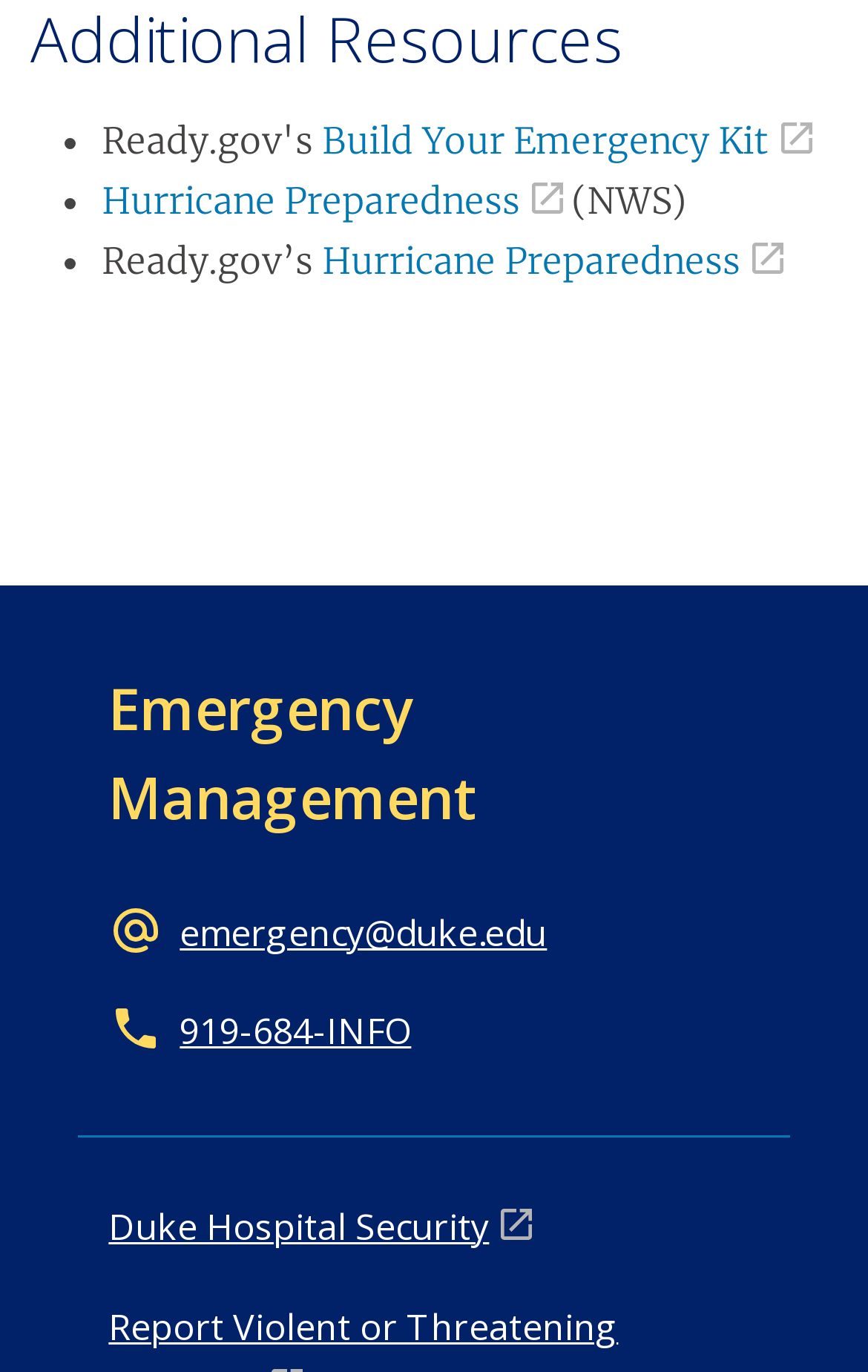Using the information in the image, give a detailed answer to the following question: How many links are under 'Emergency Management'?

Under the 'Emergency Management' heading, there are two links: 'Emergency Management' and 'emergency@duke.edu'.